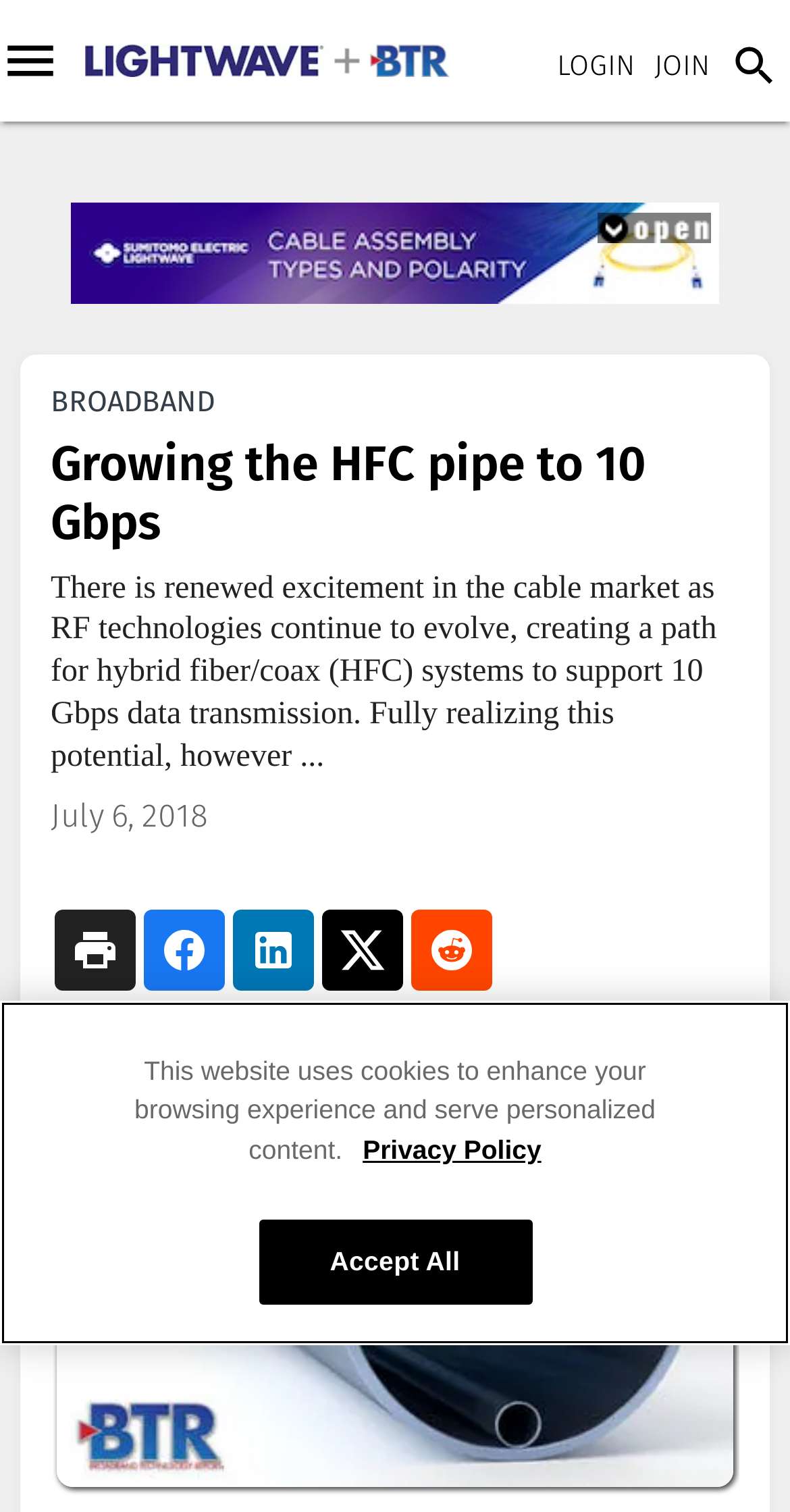Please provide the bounding box coordinates for the element that needs to be clicked to perform the following instruction: "Explore the Broadband topic". The coordinates should be given as four float numbers between 0 and 1, i.e., [left, top, right, bottom].

[0.0, 0.129, 0.082, 0.174]